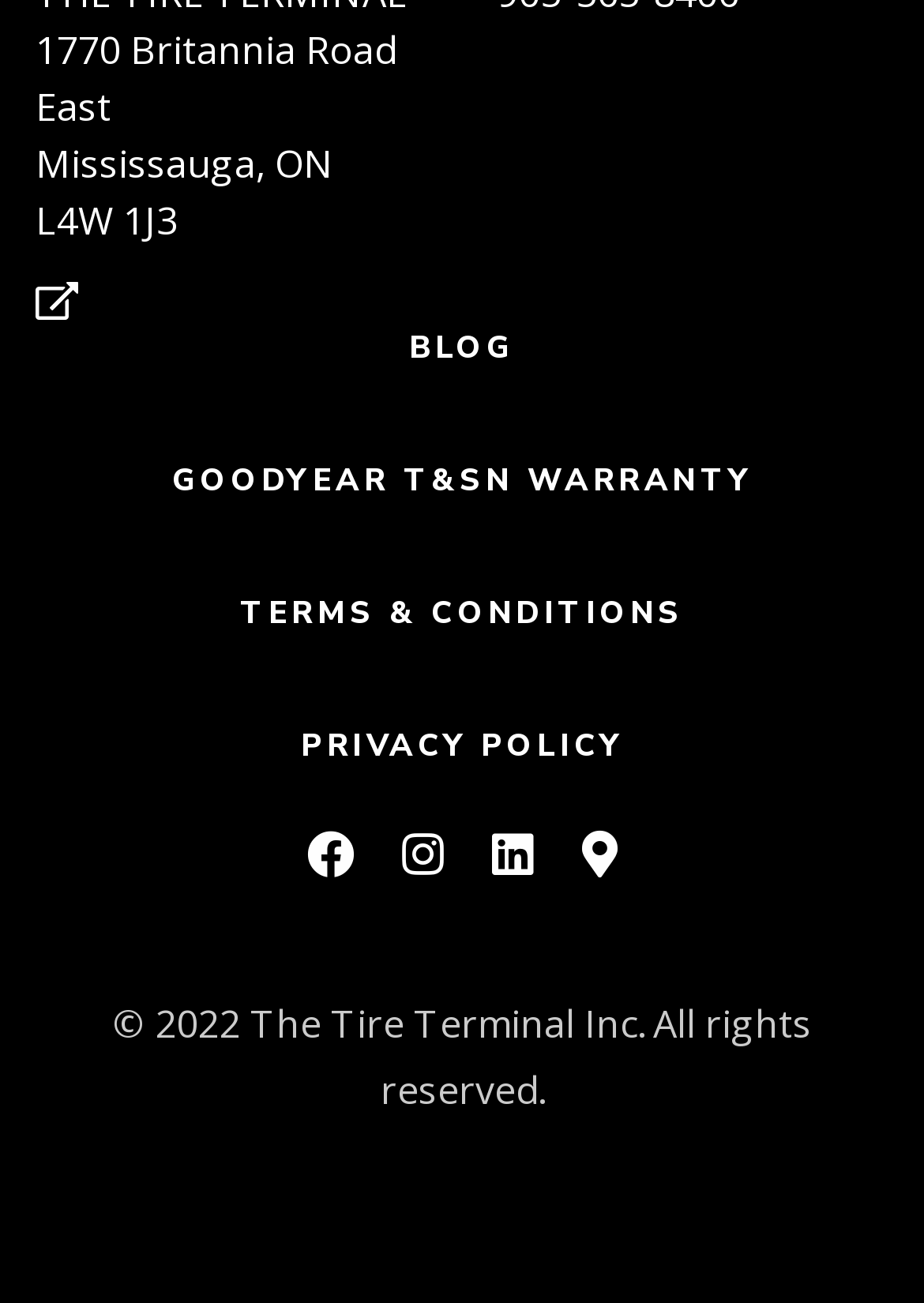What is the postal code of The Tire Terminal?
Using the information from the image, give a concise answer in one word or a short phrase.

L4W 1J3